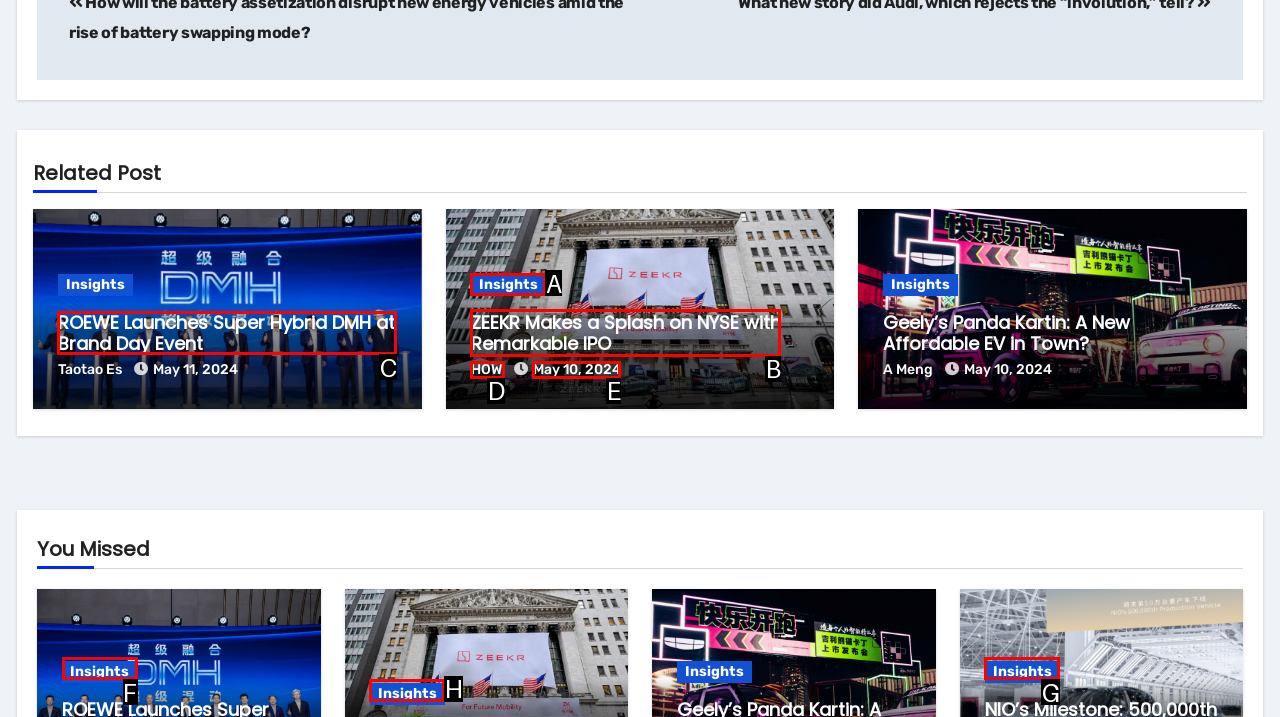Point out the correct UI element to click to carry out this instruction: Read ROEWE Launches Super Hybrid DMH at Brand Day Event
Answer with the letter of the chosen option from the provided choices directly.

C